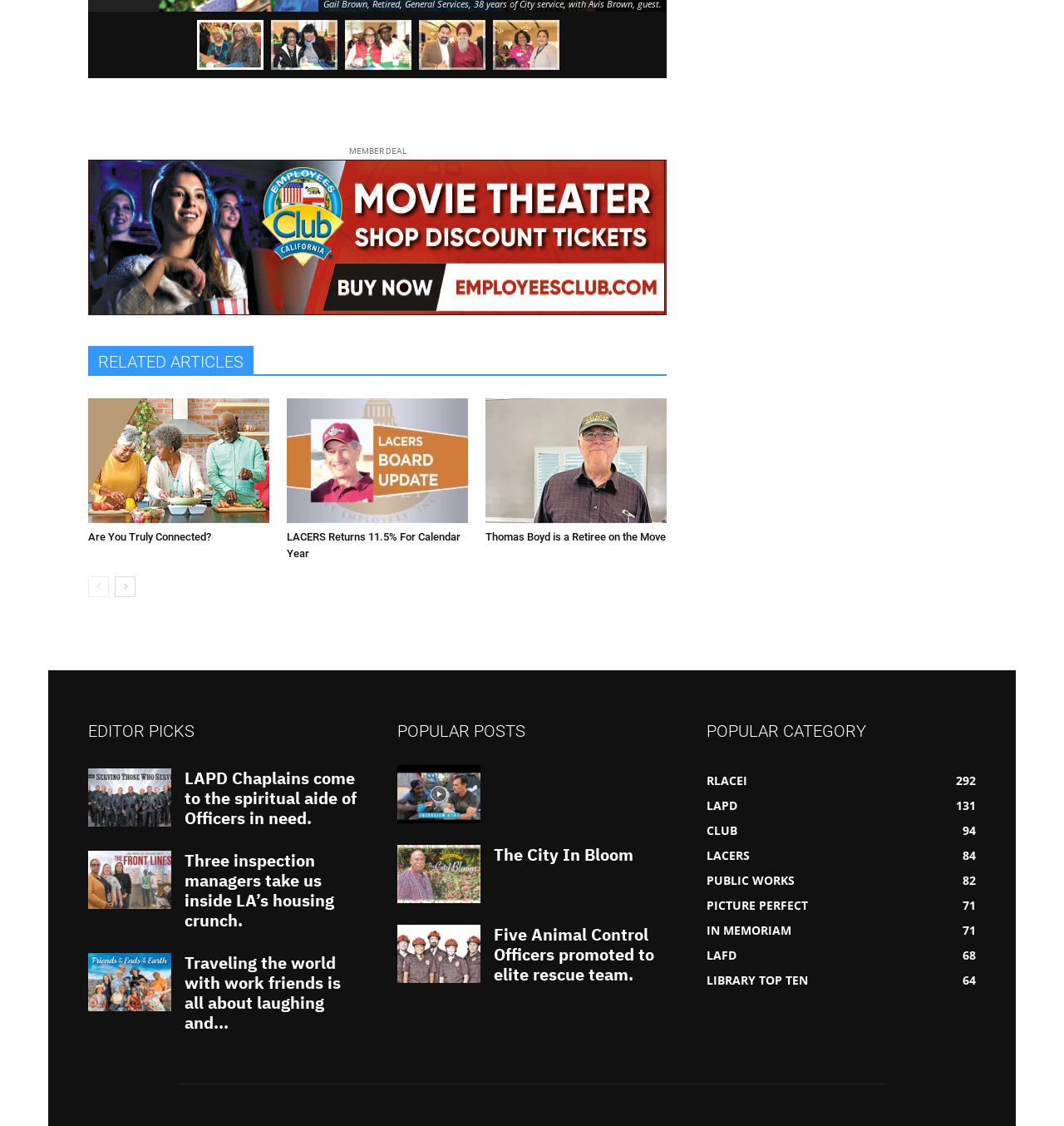Provide the bounding box coordinates for the UI element described in this sentence: "LIBRARY TOP TEN64". The coordinates should be four float values between 0 and 1, i.e., [left, top, right, bottom].

[0.664, 0.863, 0.759, 0.877]